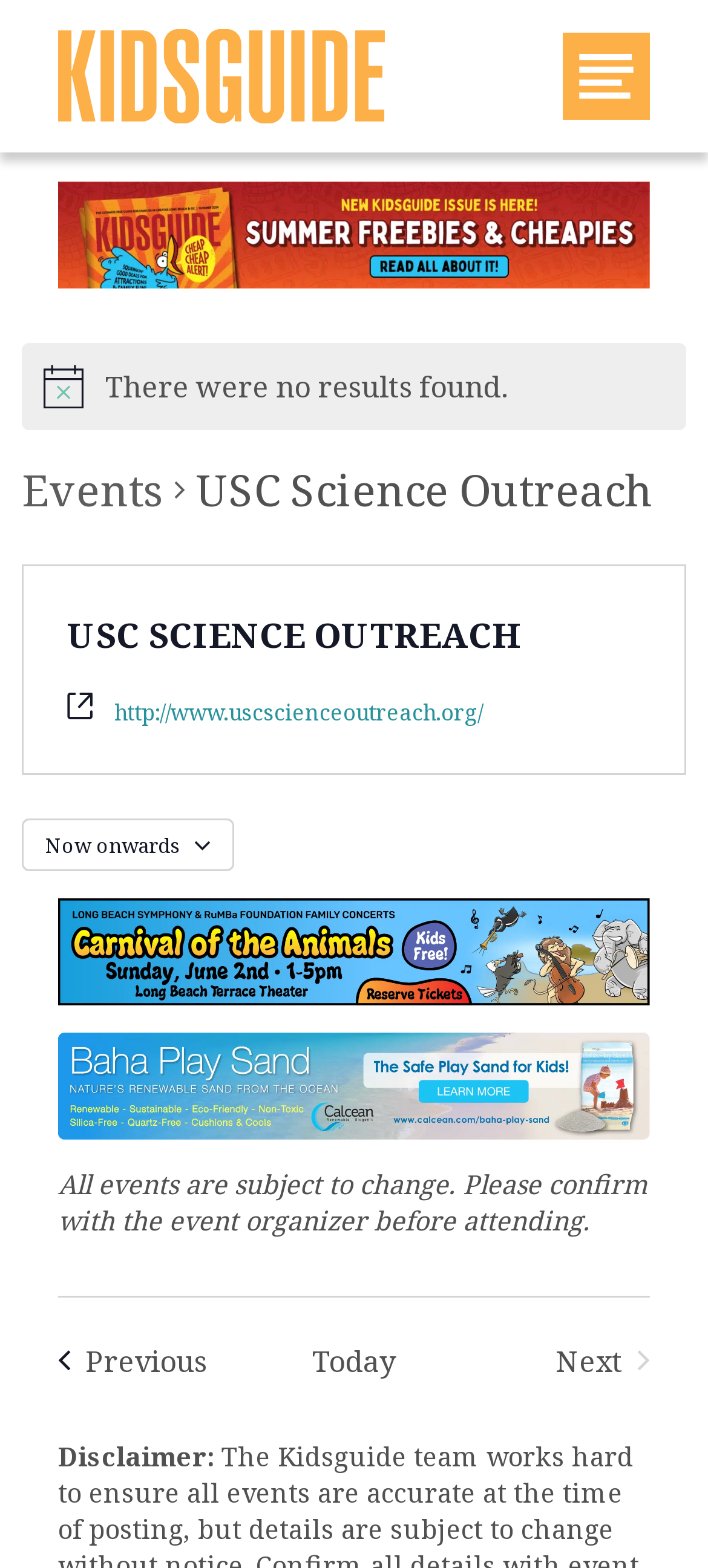What is the purpose of the newsletter?
Examine the image and provide an in-depth answer to the question.

I read the newsletter section and found that the purpose of the newsletter is to get weekly events, family outing ideas, giveaways, parenting tips, deals, and more.